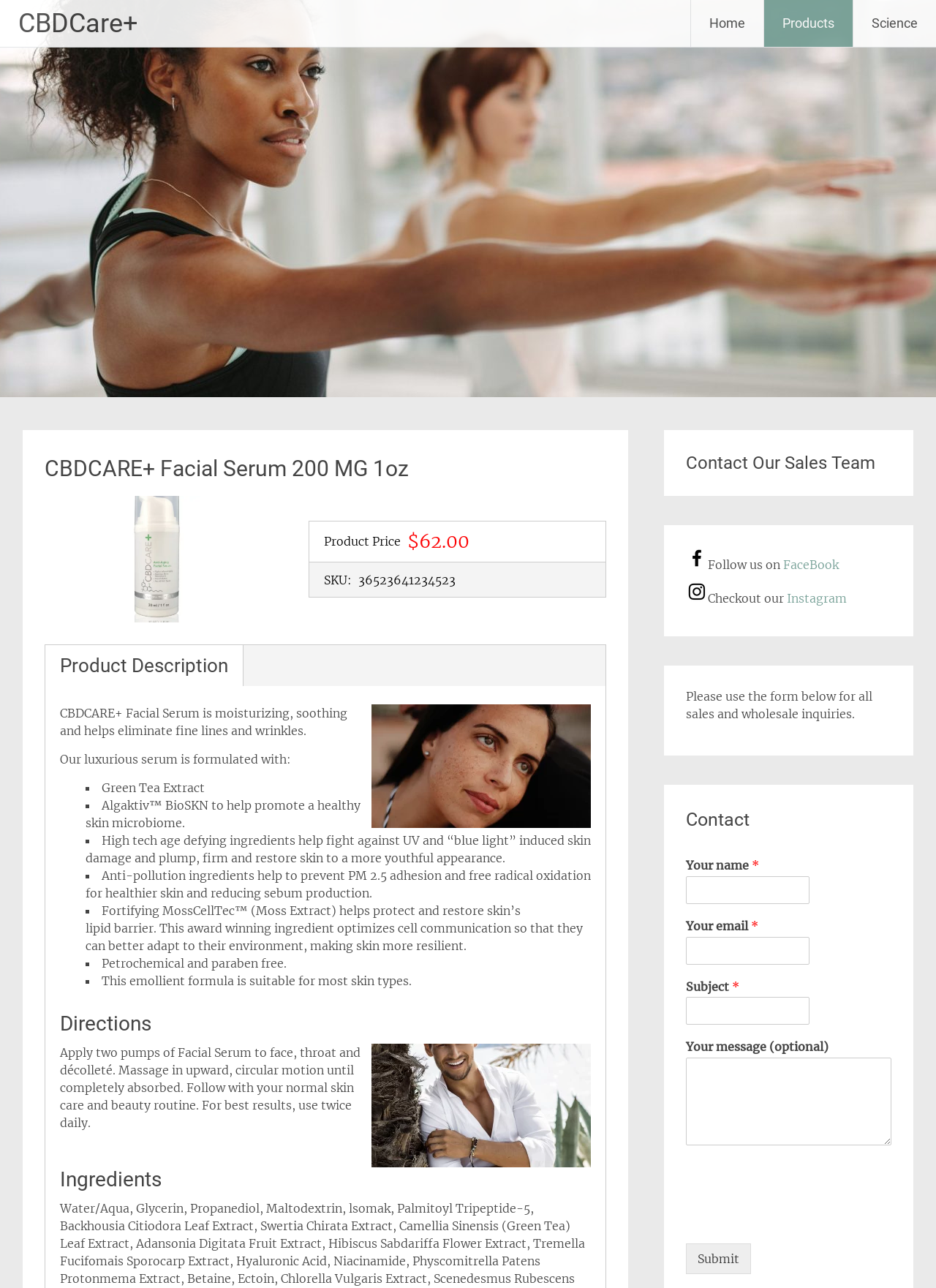Locate the bounding box coordinates of the element that should be clicked to fulfill the instruction: "Click the Science link".

[0.912, 0.0, 1.0, 0.036]